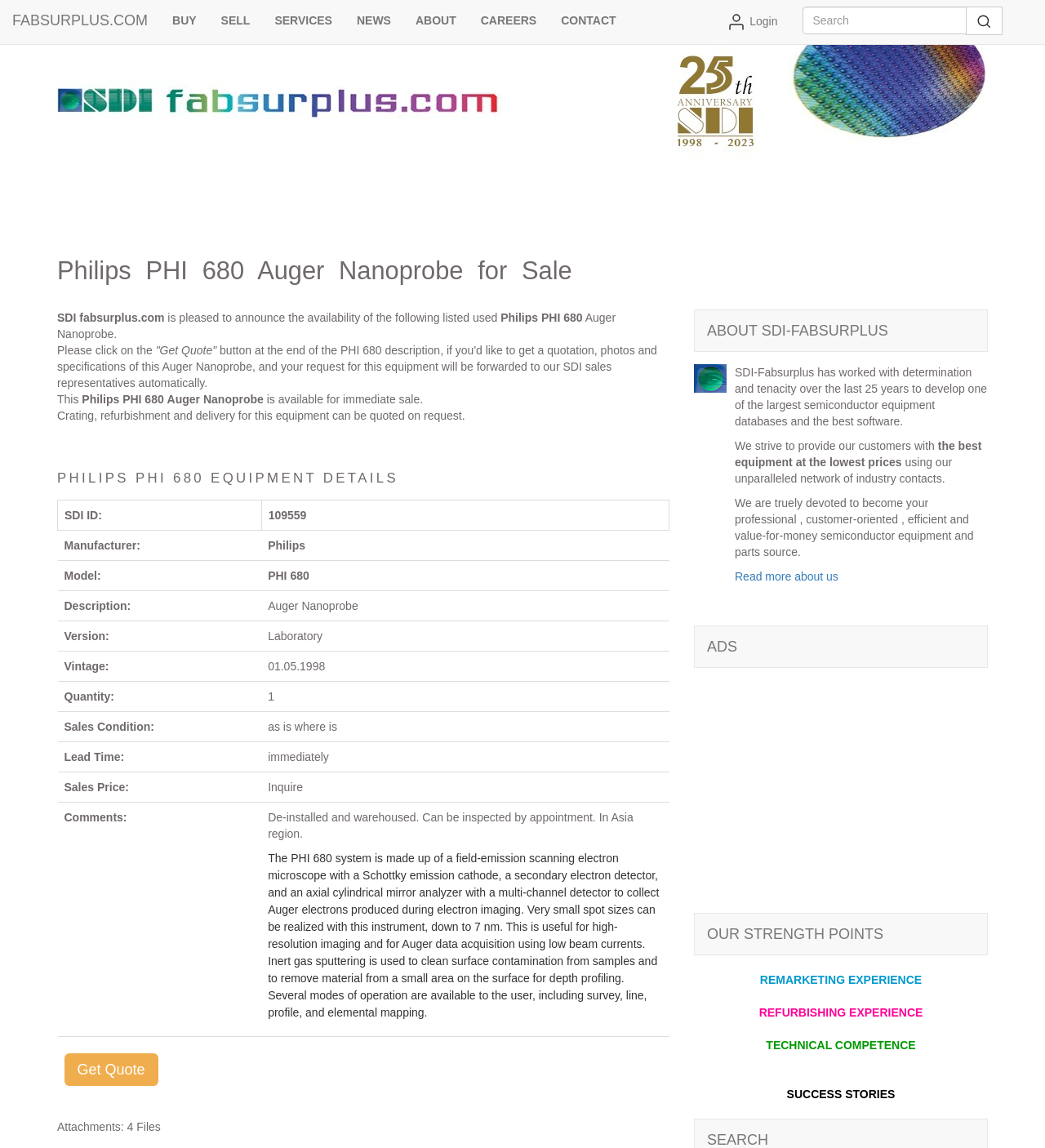Pinpoint the bounding box coordinates of the area that must be clicked to complete this instruction: "Read more about SDI-Fabsurplus".

[0.703, 0.496, 0.802, 0.508]